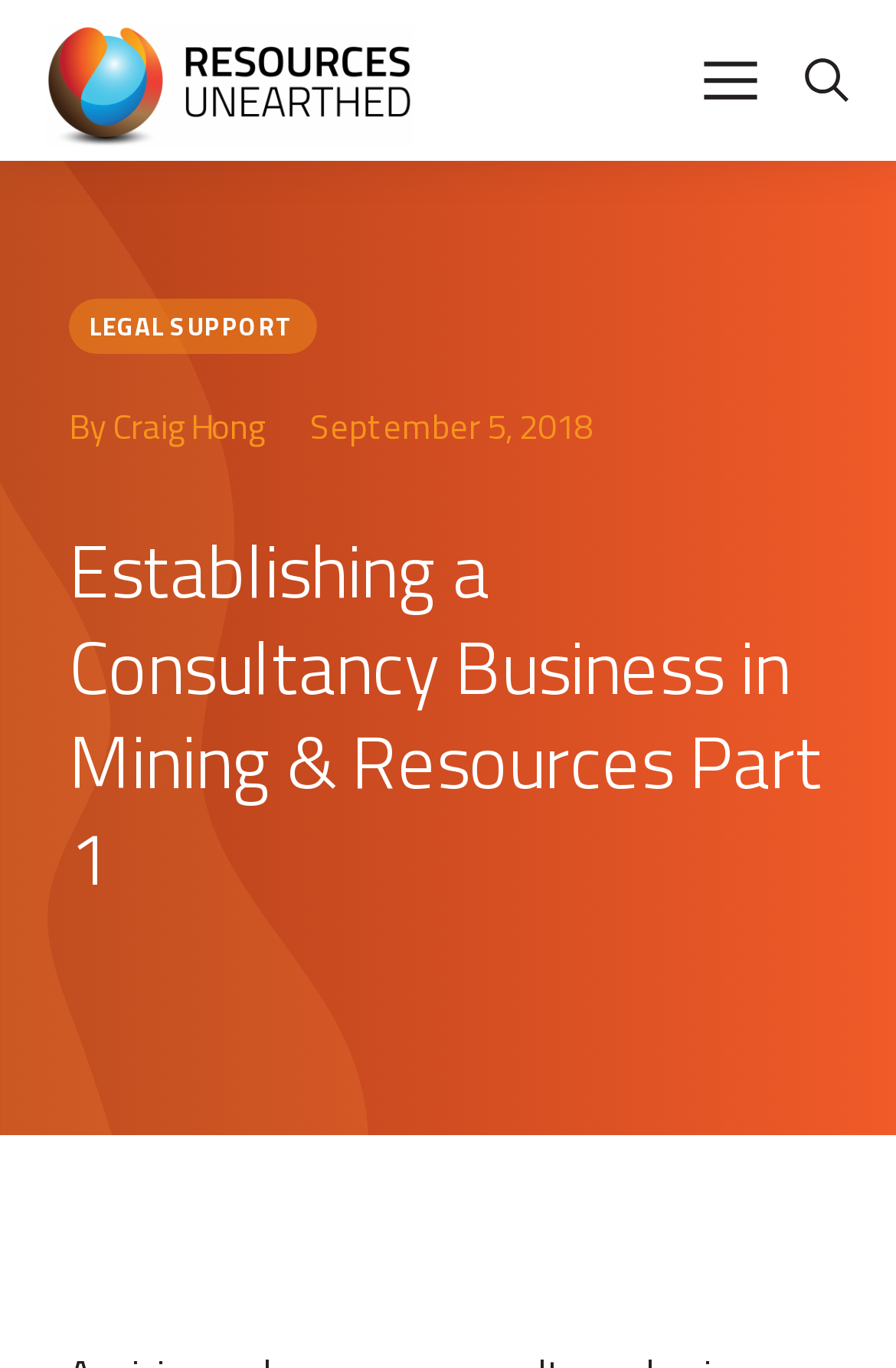Respond with a single word or short phrase to the following question: 
How many social media links are there?

3